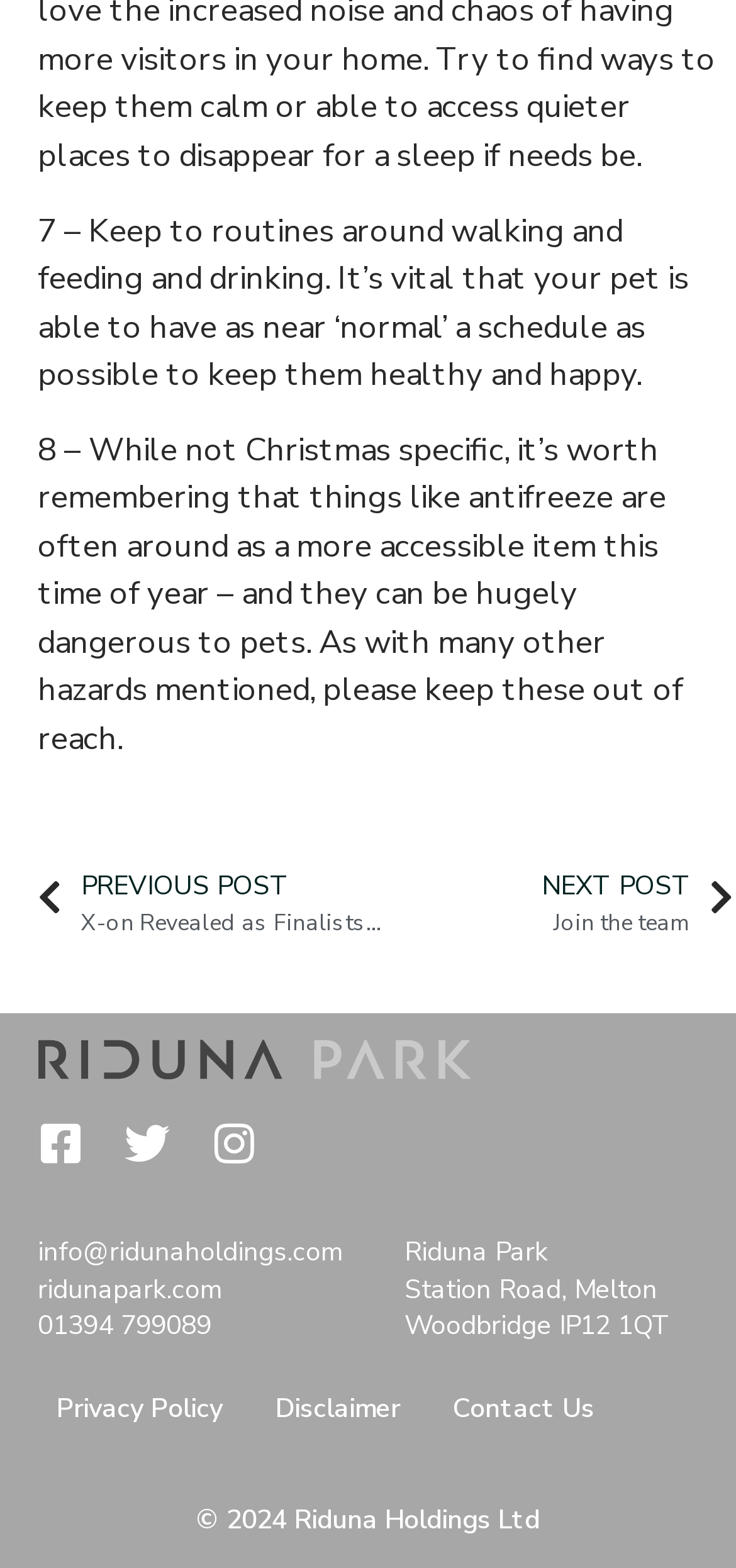Can you identify the bounding box coordinates of the clickable region needed to carry out this instruction: 'Follow Riduna Park on Facebook'? The coordinates should be four float numbers within the range of 0 to 1, stated as [left, top, right, bottom].

[0.051, 0.714, 0.113, 0.743]